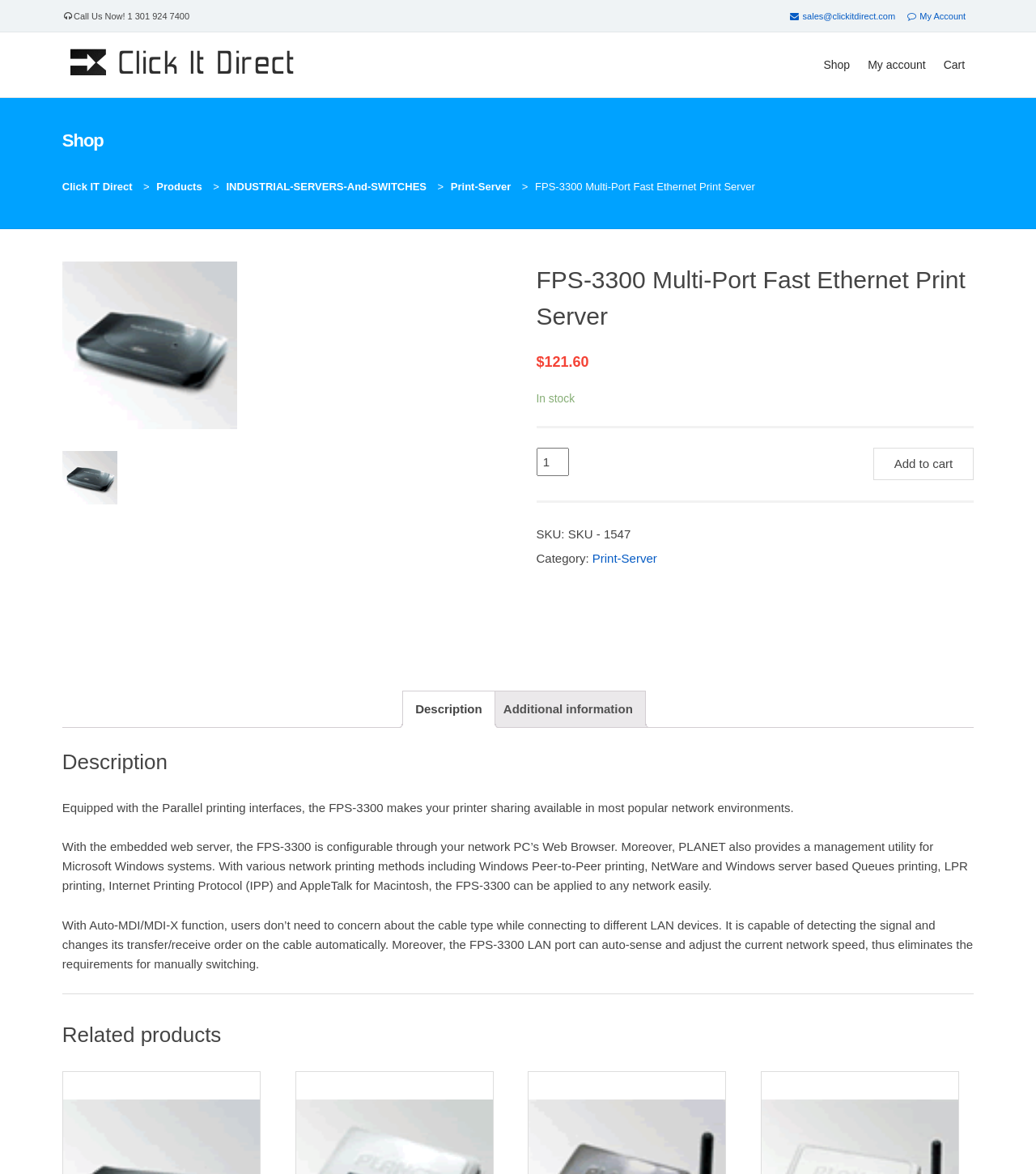Determine the coordinates of the bounding box for the clickable area needed to execute this instruction: "Go to 'My Account'".

[0.874, 0.01, 0.932, 0.018]